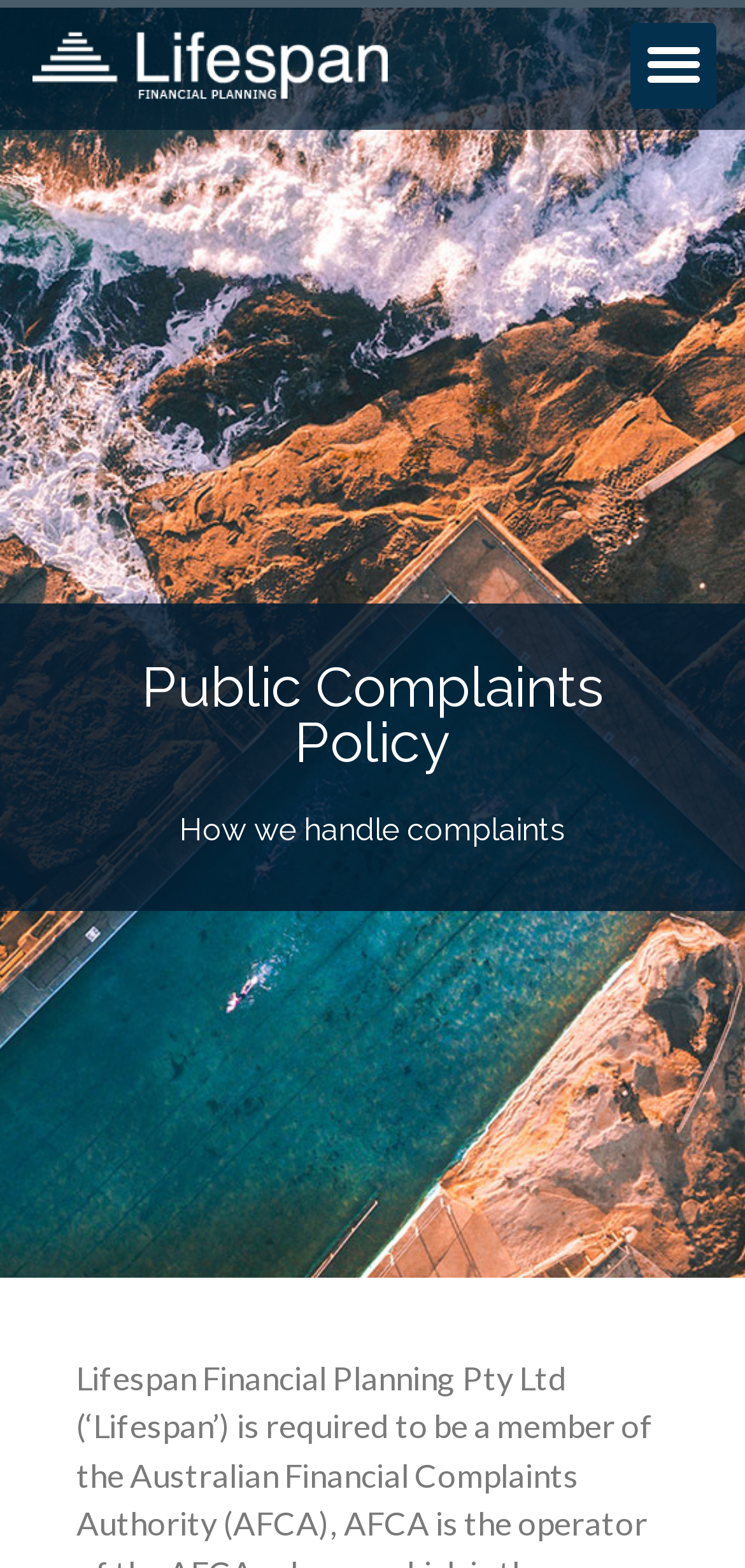Generate the text content of the main heading of the webpage.

Public Complaints Policy